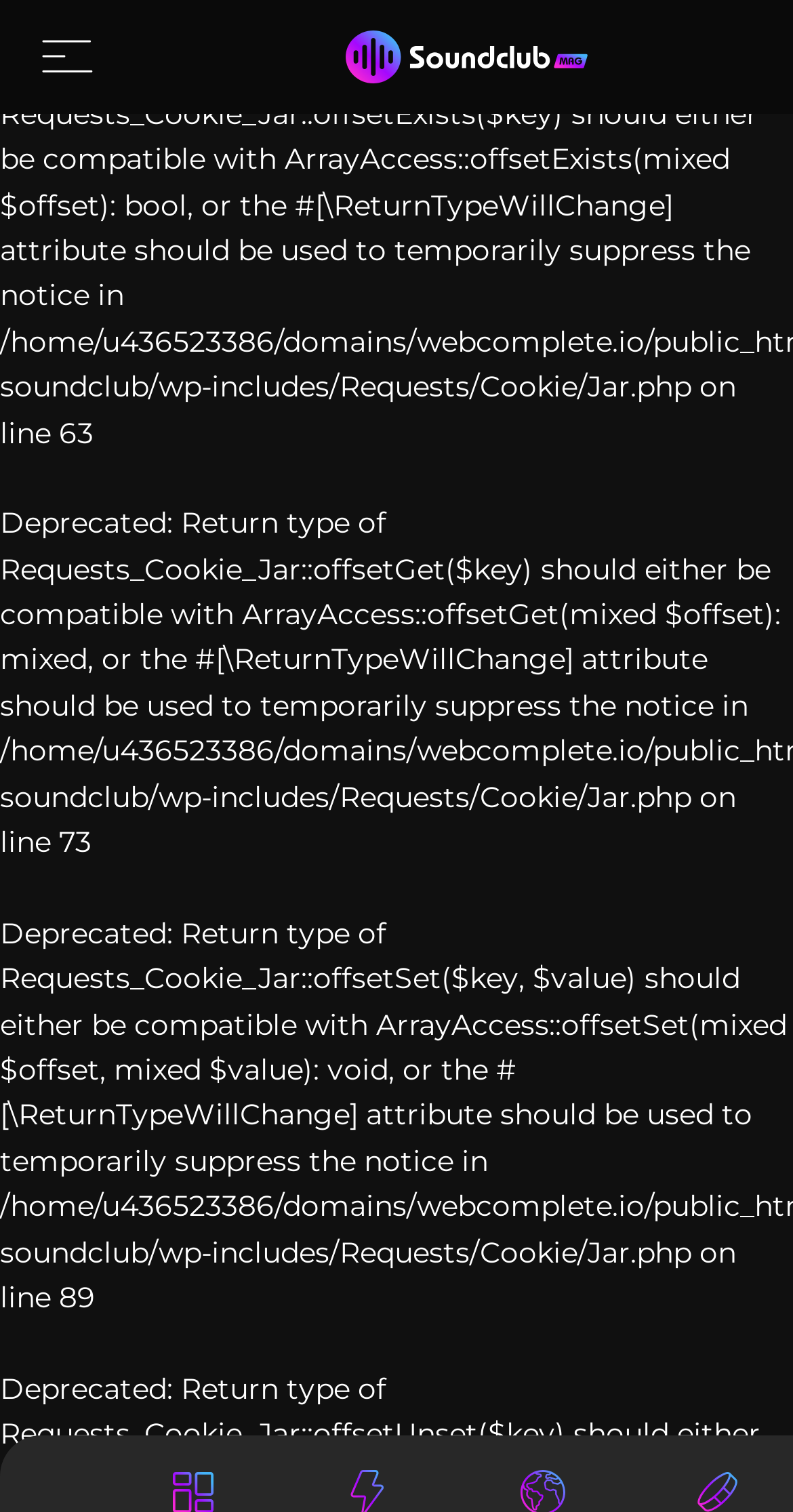Give a short answer to this question using one word or a phrase:
How many links are there in the navigation menu?

11